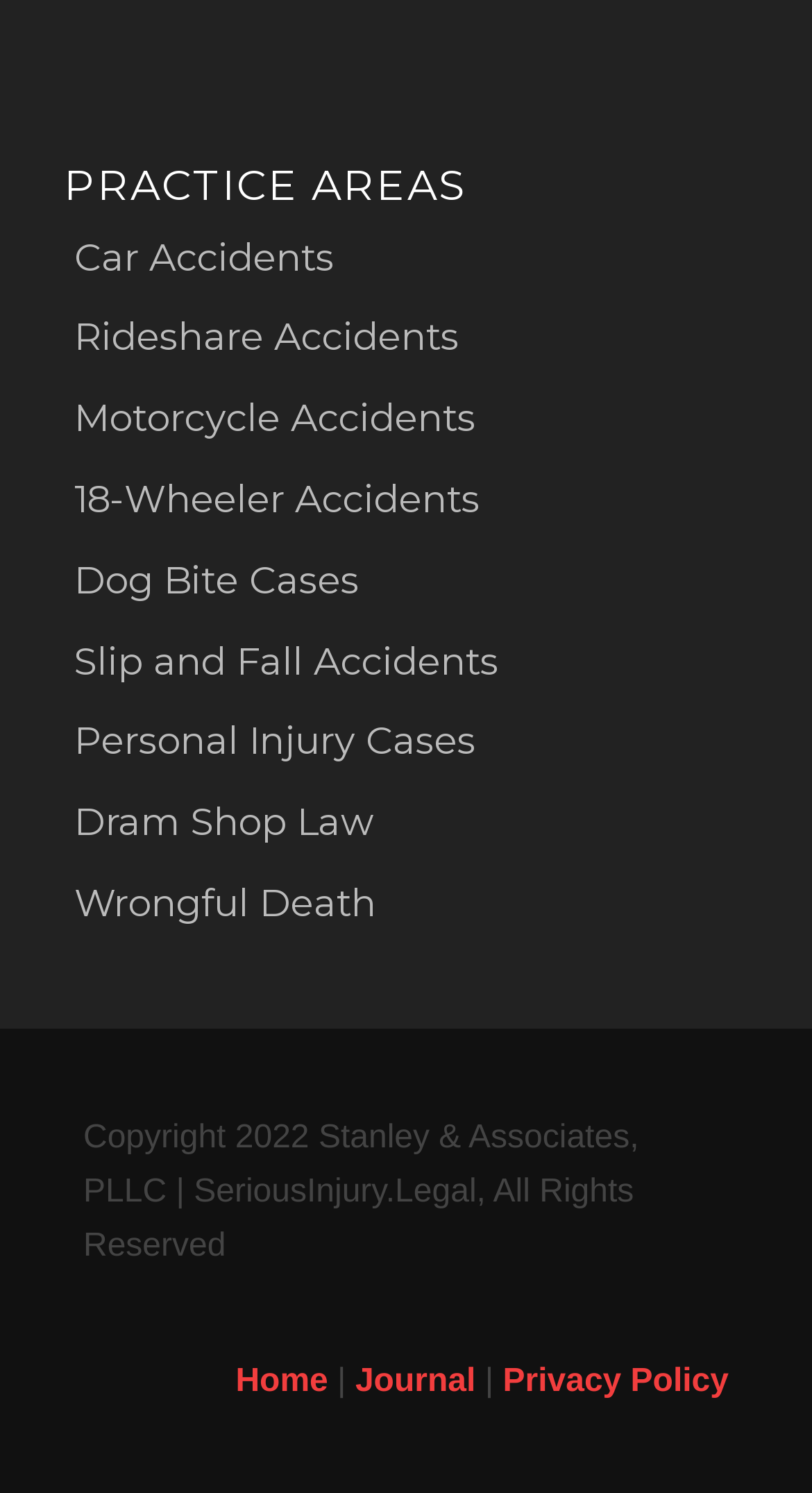Please pinpoint the bounding box coordinates for the region I should click to adhere to this instruction: "Visit Home".

[0.29, 0.914, 0.404, 0.937]